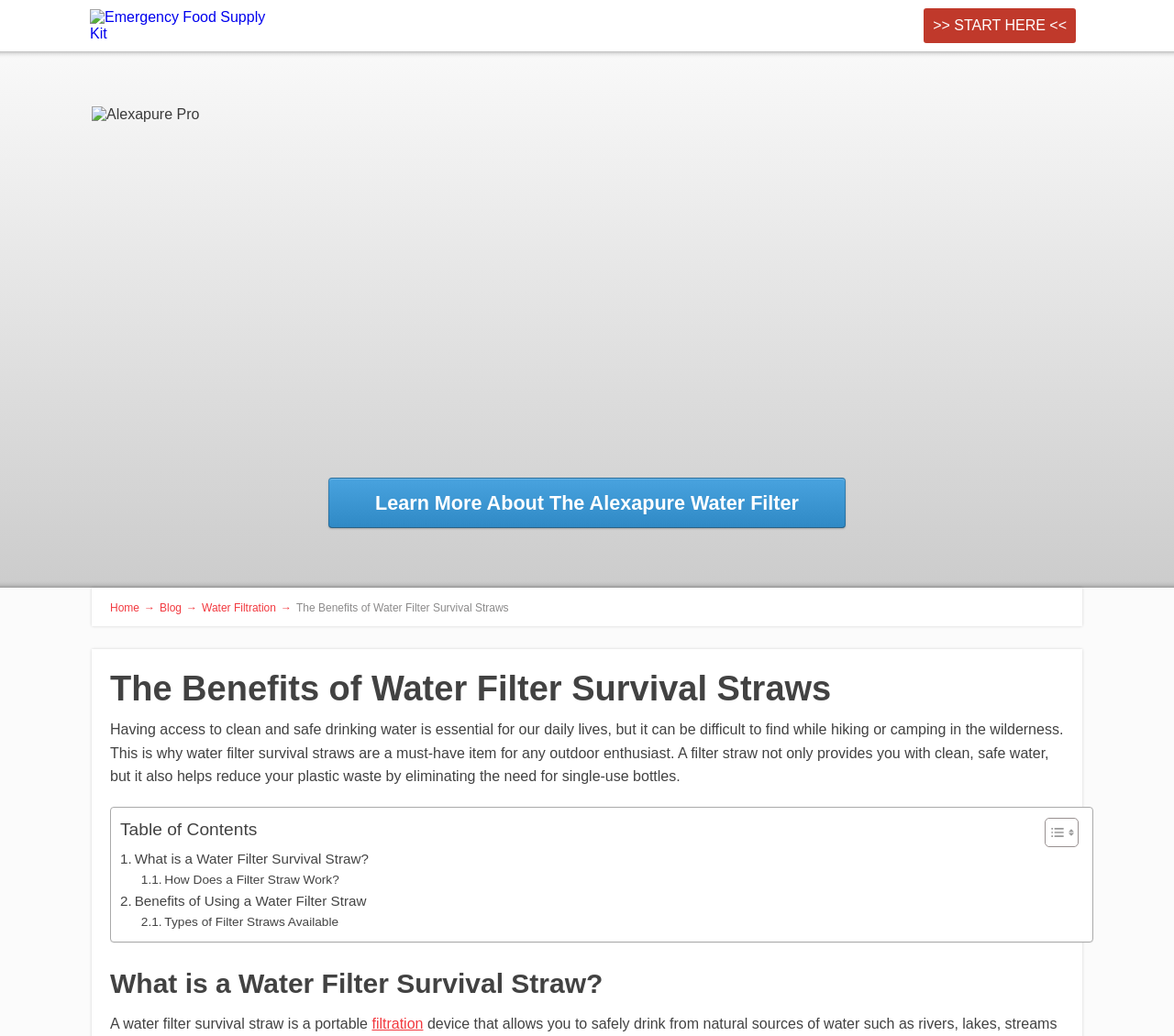From the given element description: "Water Filtration →", find the bounding box for the UI element. Provide the coordinates as four float numbers between 0 and 1, in the order [left, top, right, bottom].

[0.172, 0.58, 0.252, 0.593]